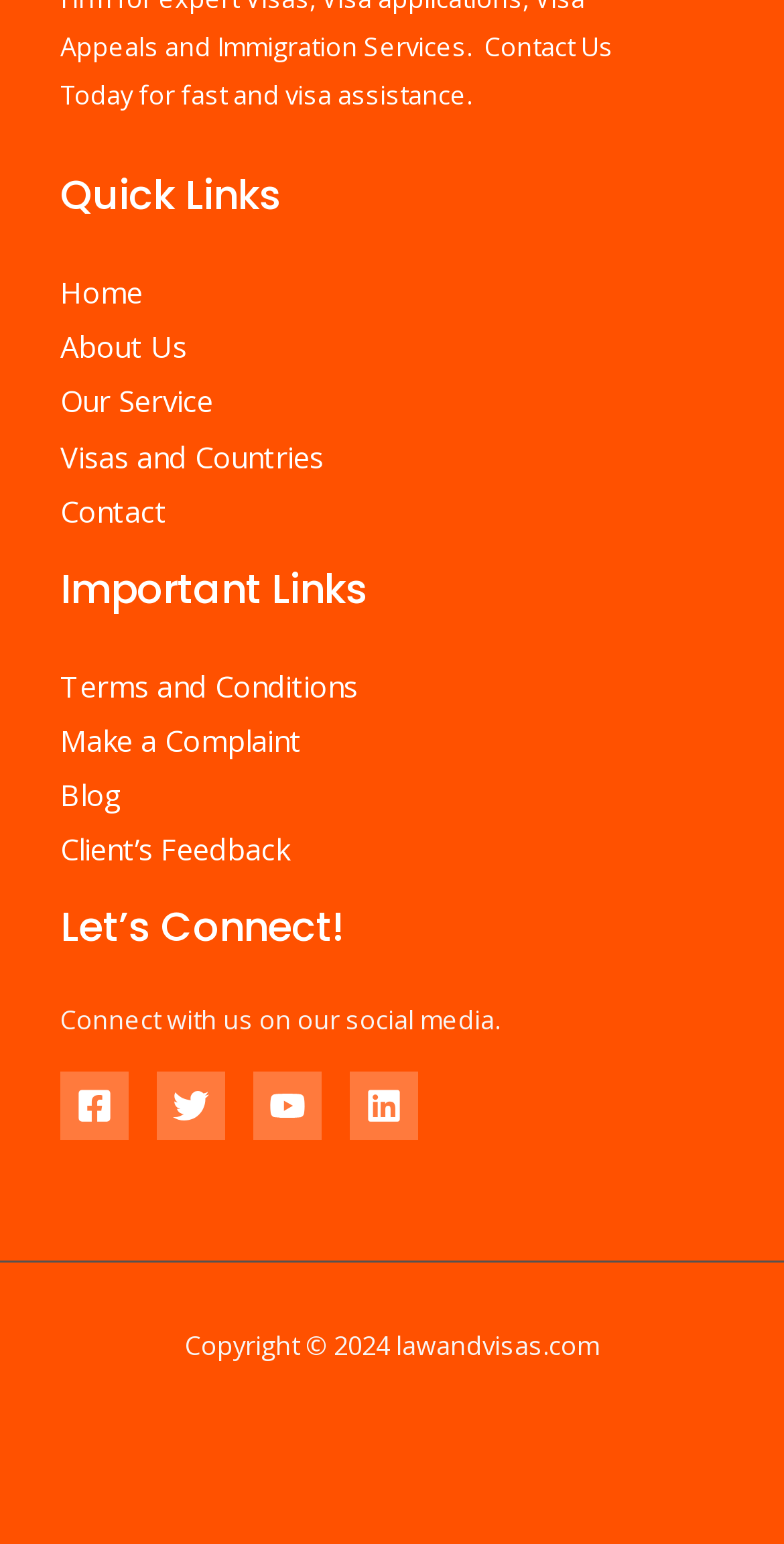Extract the bounding box coordinates for the UI element described by the text: "Visas and Countries". The coordinates should be in the form of [left, top, right, bottom] with values between 0 and 1.

[0.077, 0.282, 0.413, 0.308]